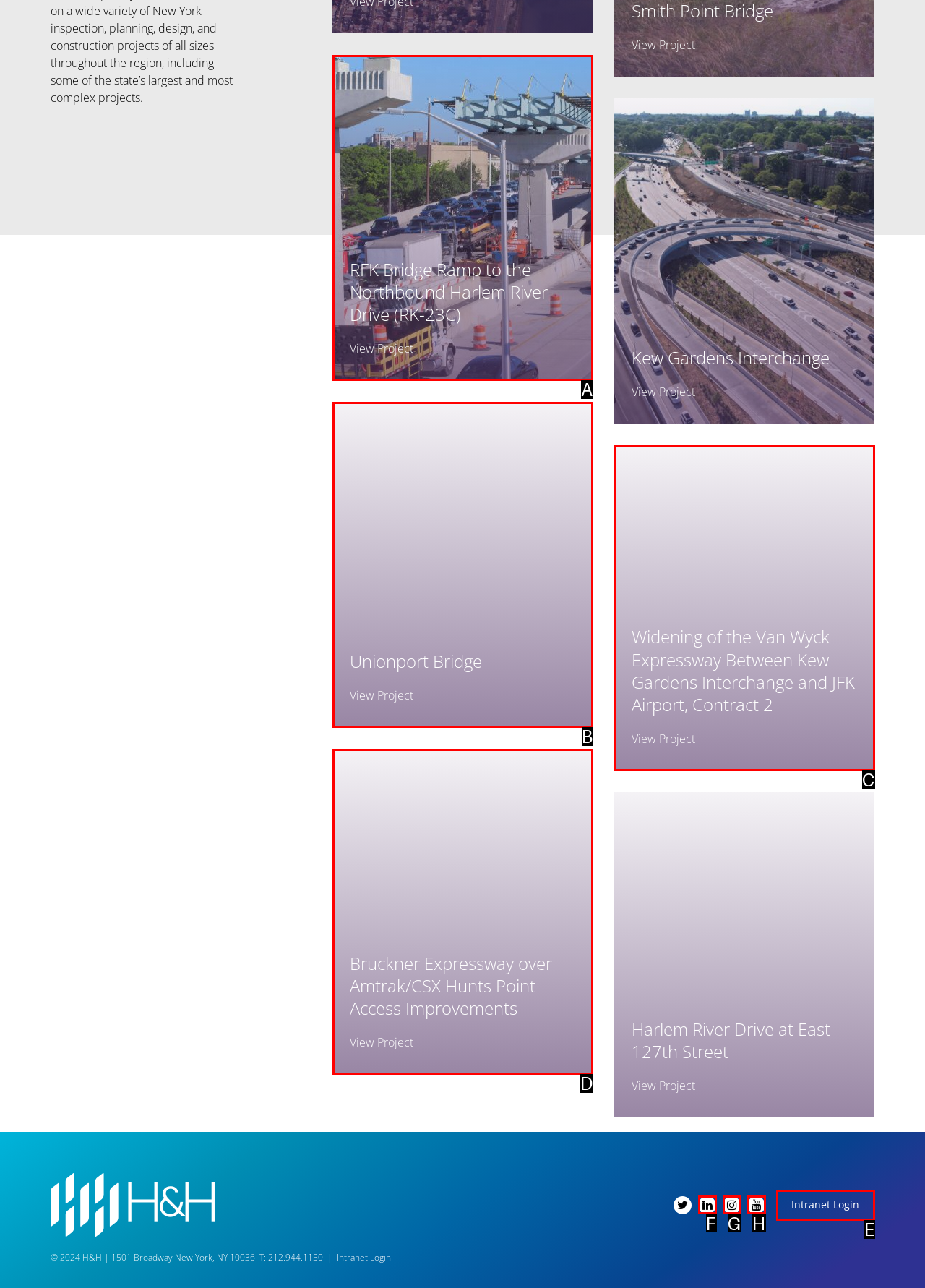With the provided description: View Project, select the most suitable HTML element. Respond with the letter of the selected option.

C